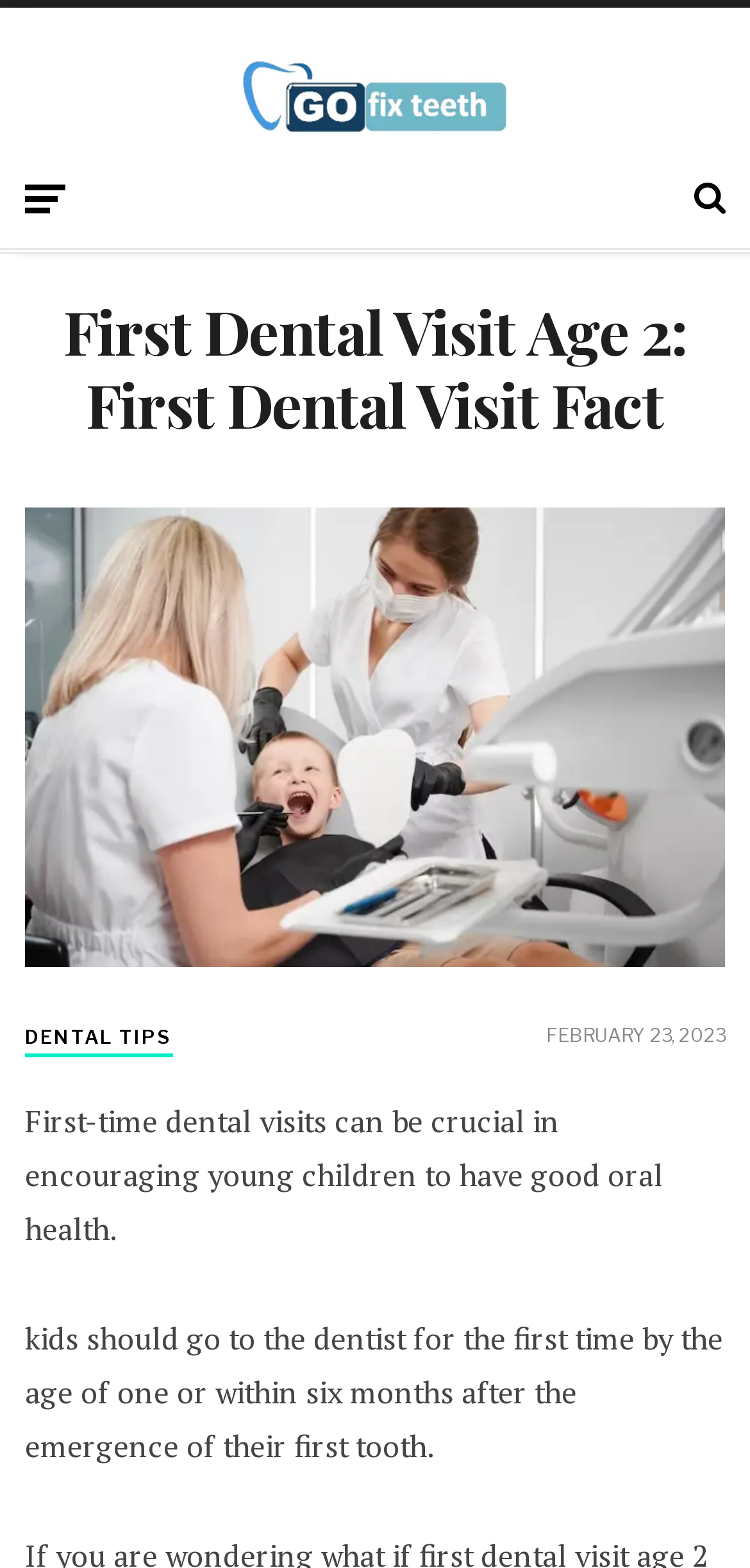Answer the question below with a single word or a brief phrase: 
What is the relation between the emergence of the first tooth and the first dental visit?

Within six months